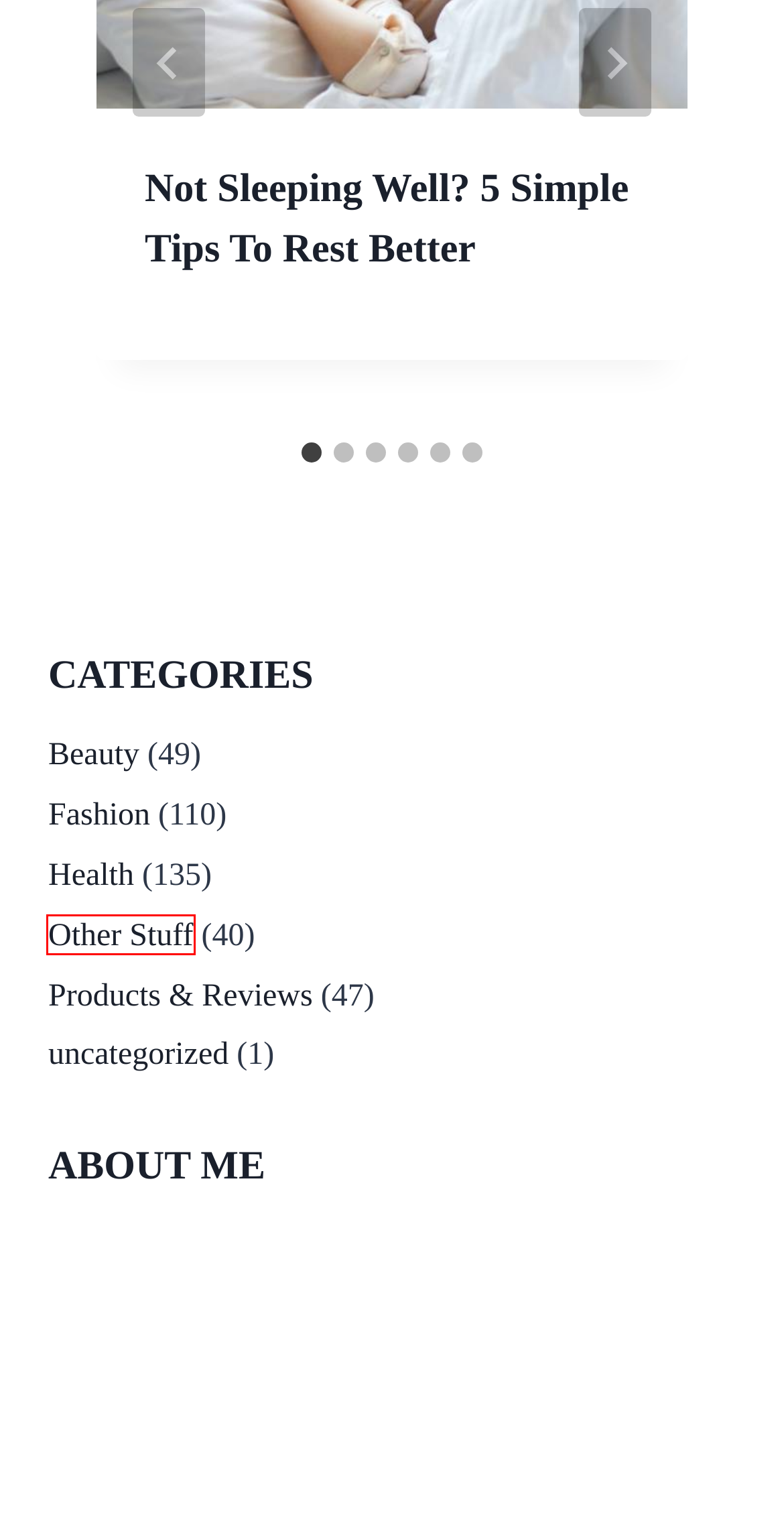Examine the webpage screenshot and identify the UI element enclosed in the red bounding box. Pick the webpage description that most accurately matches the new webpage after clicking the selected element. Here are the candidates:
A. Other Stuff Archives -
B. Timeless Elegance: Turquoise Earrings for Every Occasion
C. Fashion Archives -
D. Beauty Archives -
E. Amazon Affiliate Disclosure -
F. Health Archives -
G. uncategorized Archives -
H. Products & Reviews Archives -

A